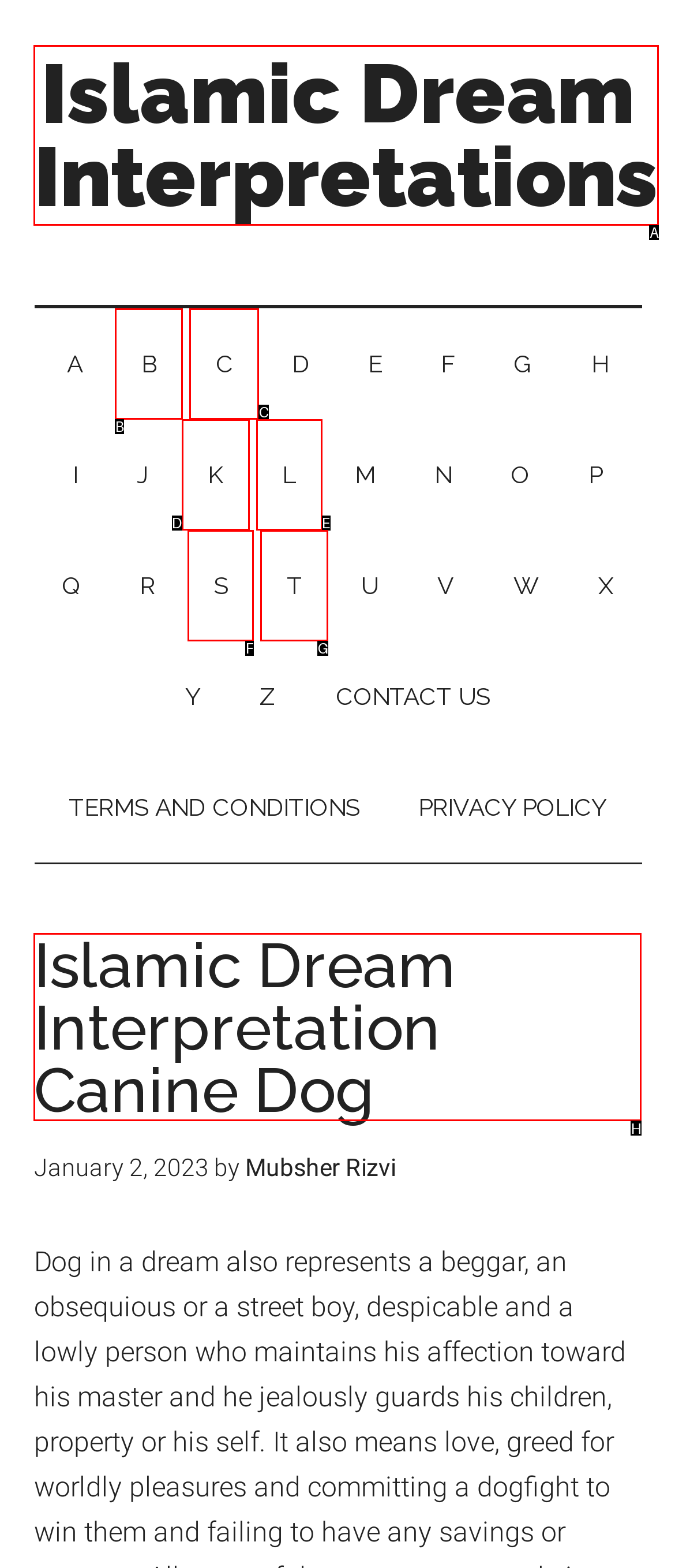Please identify the correct UI element to click for the task: Read the article about Islamic Dream Interpretation Canine Dog Respond with the letter of the appropriate option.

H